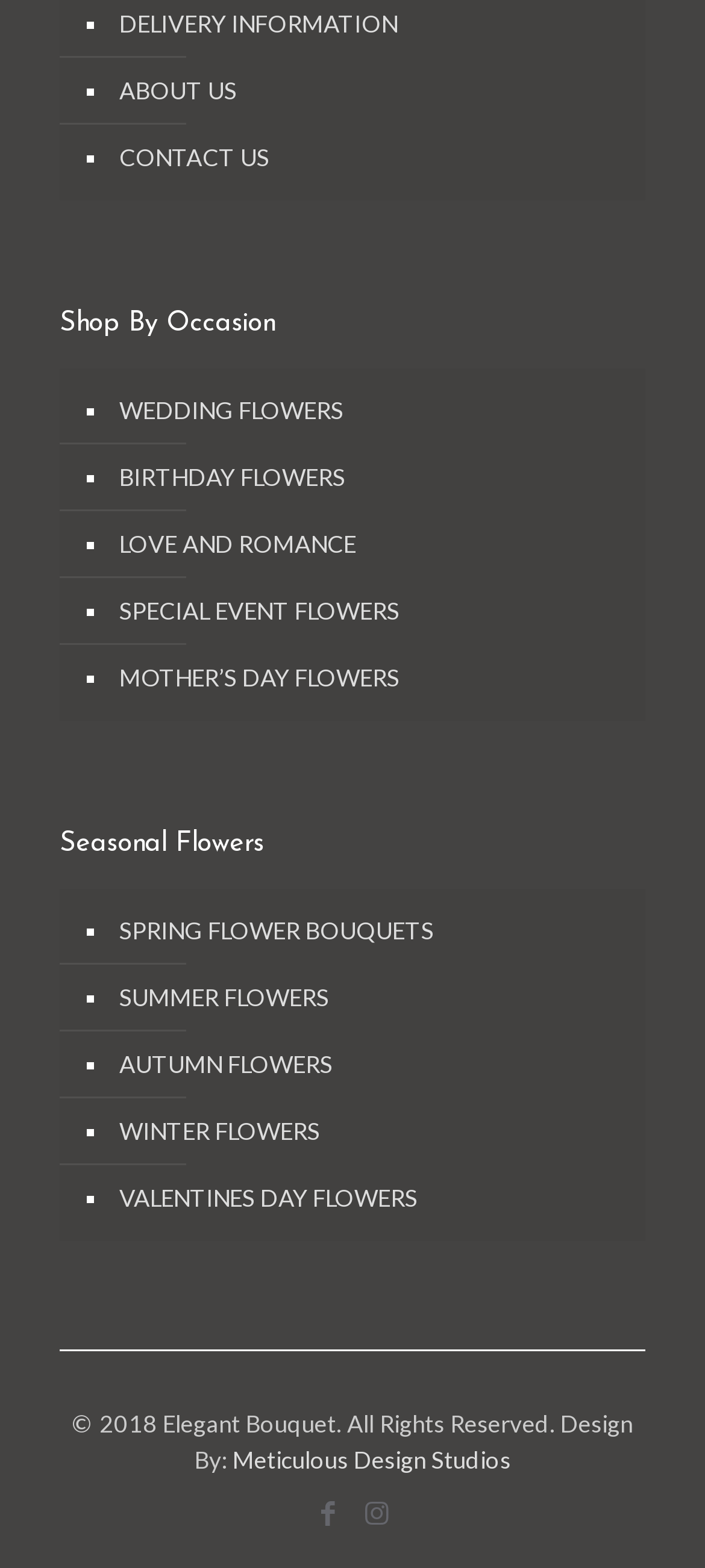Utilize the information from the image to answer the question in detail:
How many links are there in the 'Shop By Occasion' section?

I counted the number of links under the 'Shop By Occasion' section and found that there are 5 links: 'Wedding Flowers', 'Birthday Flowers', 'Love and Romance', 'Special Event Flowers', and 'Mother’s Day Flowers'.